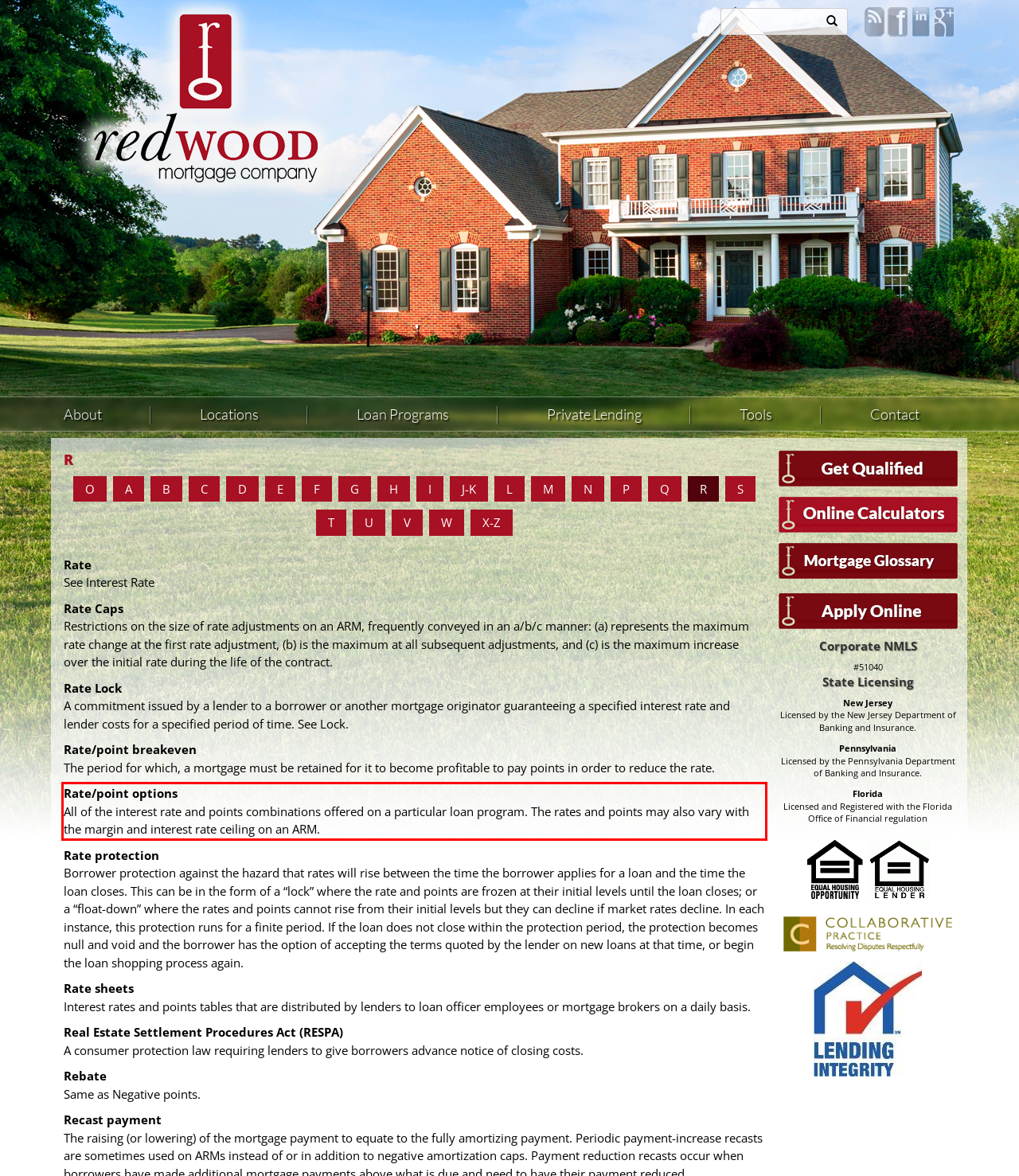Given a screenshot of a webpage containing a red rectangle bounding box, extract and provide the text content found within the red bounding box.

Rate/point options All of the interest rate and points combinations offered on a particular loan program. The rates and points may also vary with the margin and interest rate ceiling on an ARM.